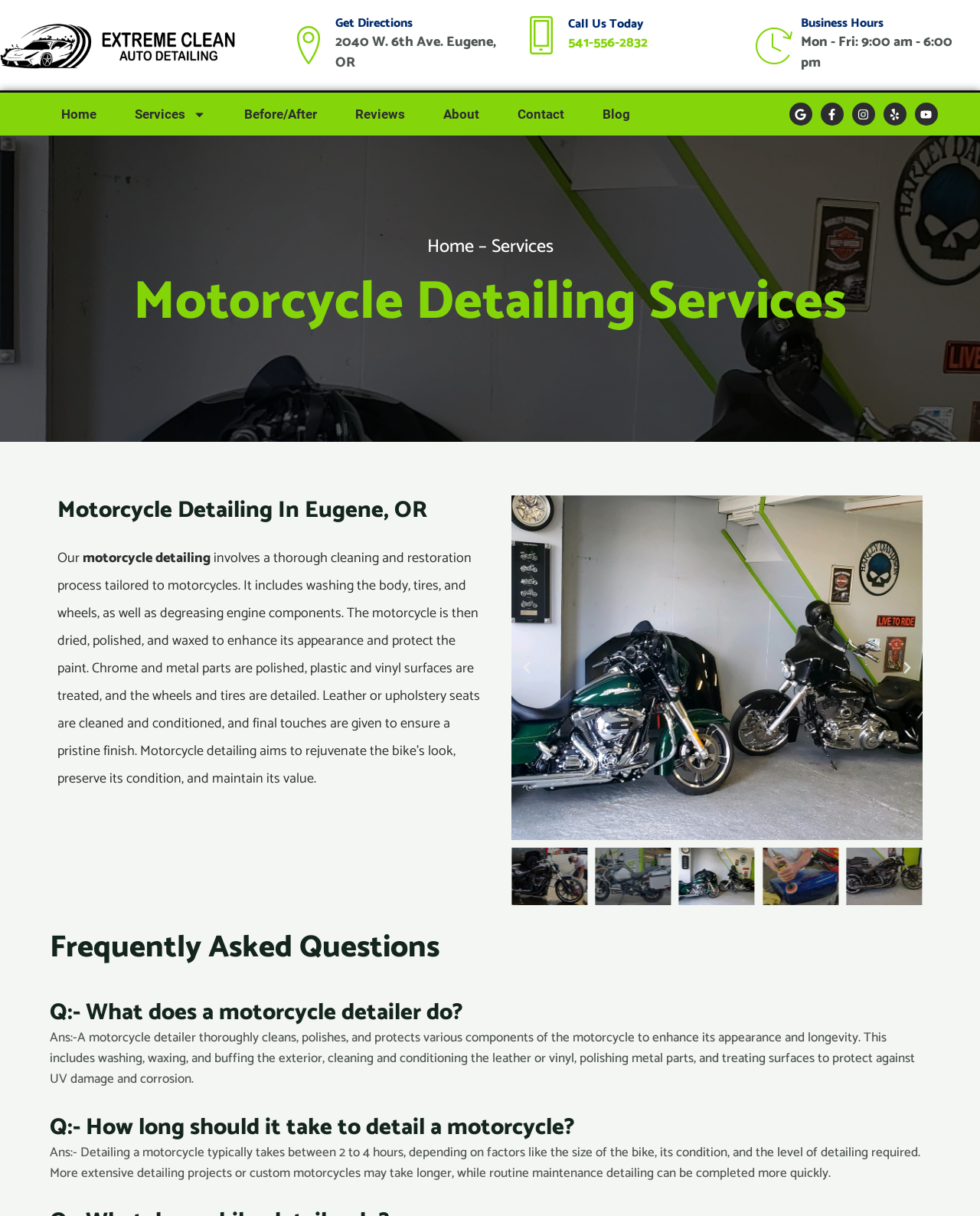Please identify the bounding box coordinates of the area I need to click to accomplish the following instruction: "Call the phone number".

[0.58, 0.026, 0.661, 0.045]